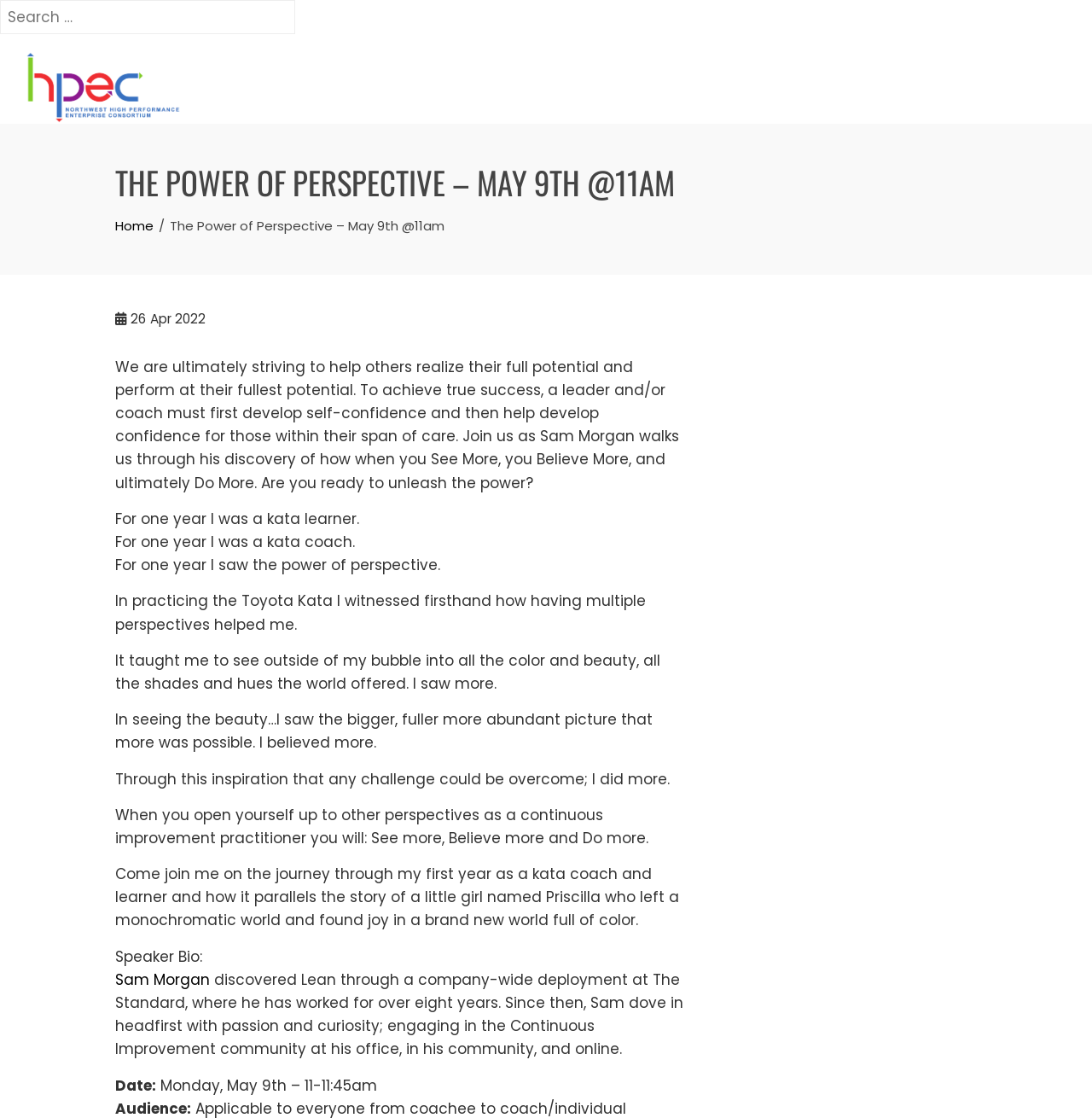Generate the title text from the webpage.

THE POWER OF PERSPECTIVE – MAY 9TH @11AM